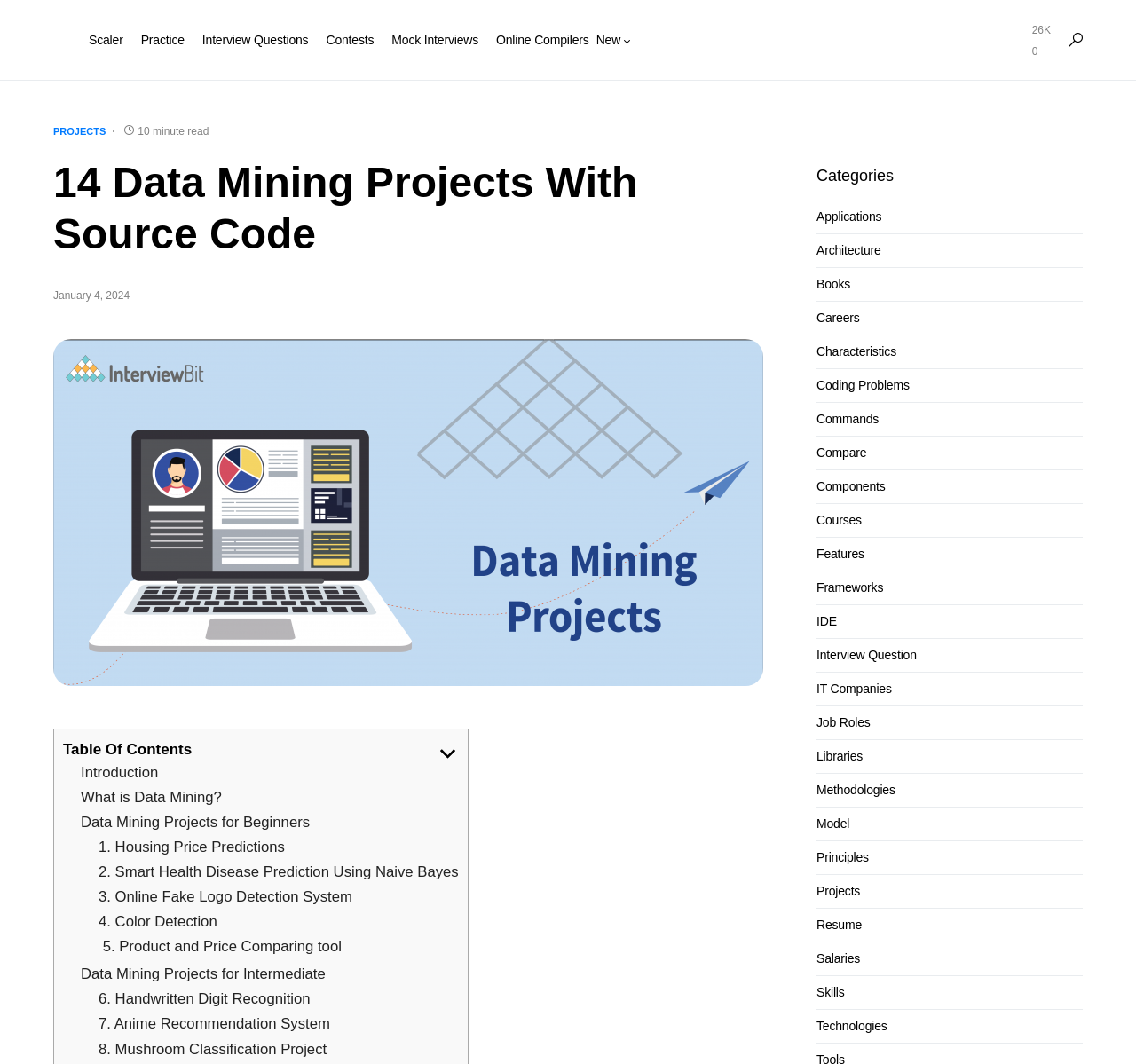Please provide a one-word or short phrase answer to the question:
What is the social media platform linked at the top-right corner of the webpage?

Facebook